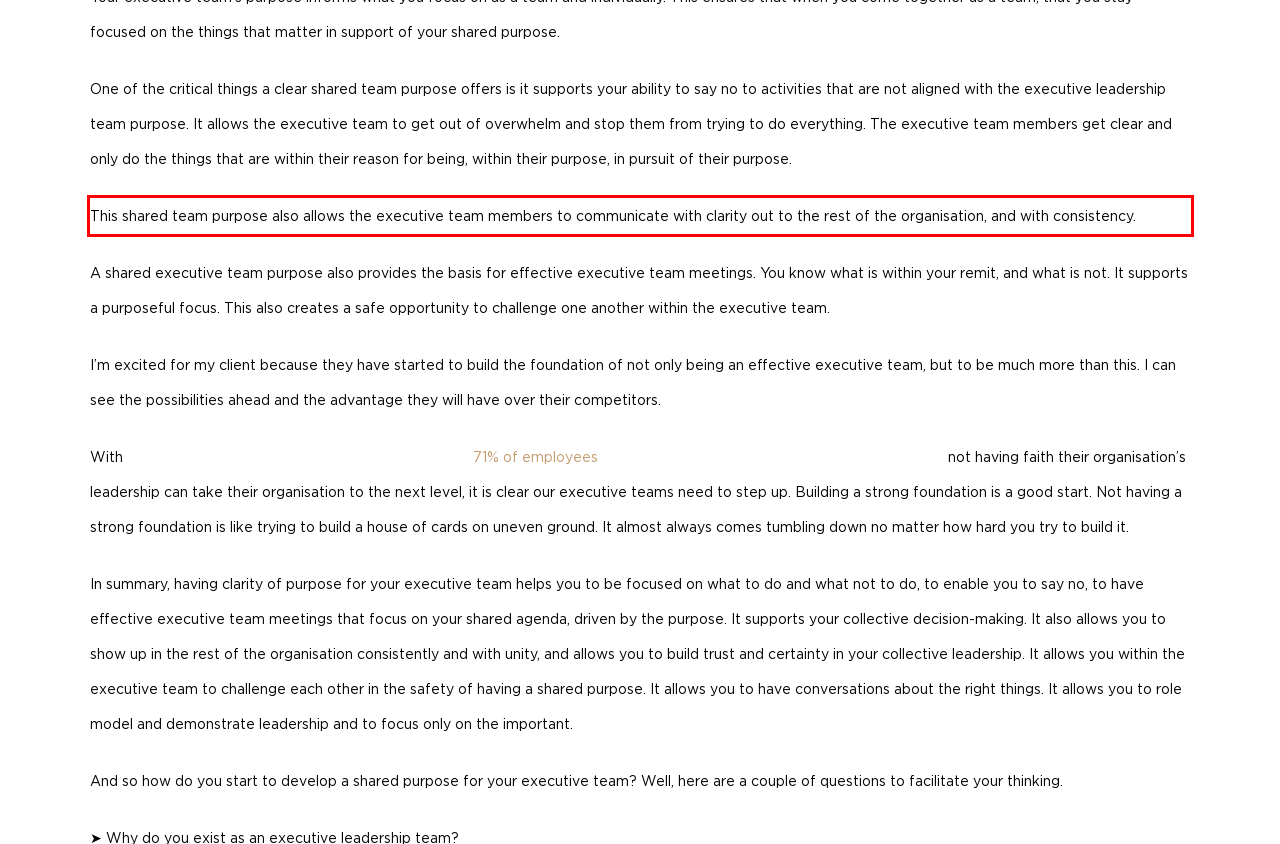Given a screenshot of a webpage, identify the red bounding box and perform OCR to recognize the text within that box.

This shared team purpose also allows the executive team members to communicate with clarity out to the rest of the organisation, and with consistency.